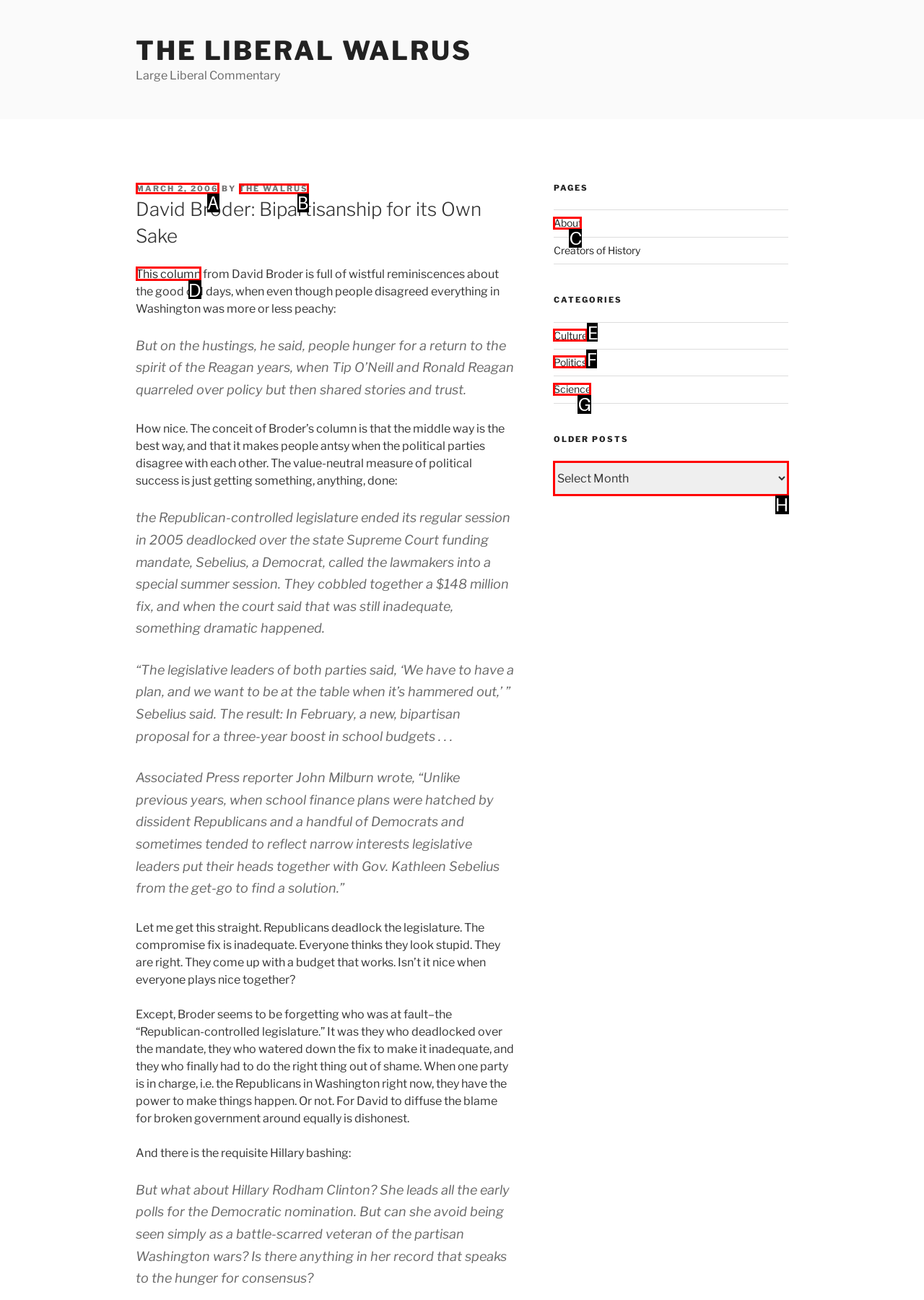Point out the UI element to be clicked for this instruction: View the post details for MARCH 2, 2006. Provide the answer as the letter of the chosen element.

A